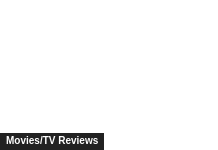Using a single word or phrase, answer the following question: 
What is the central element of the webpage?

Text